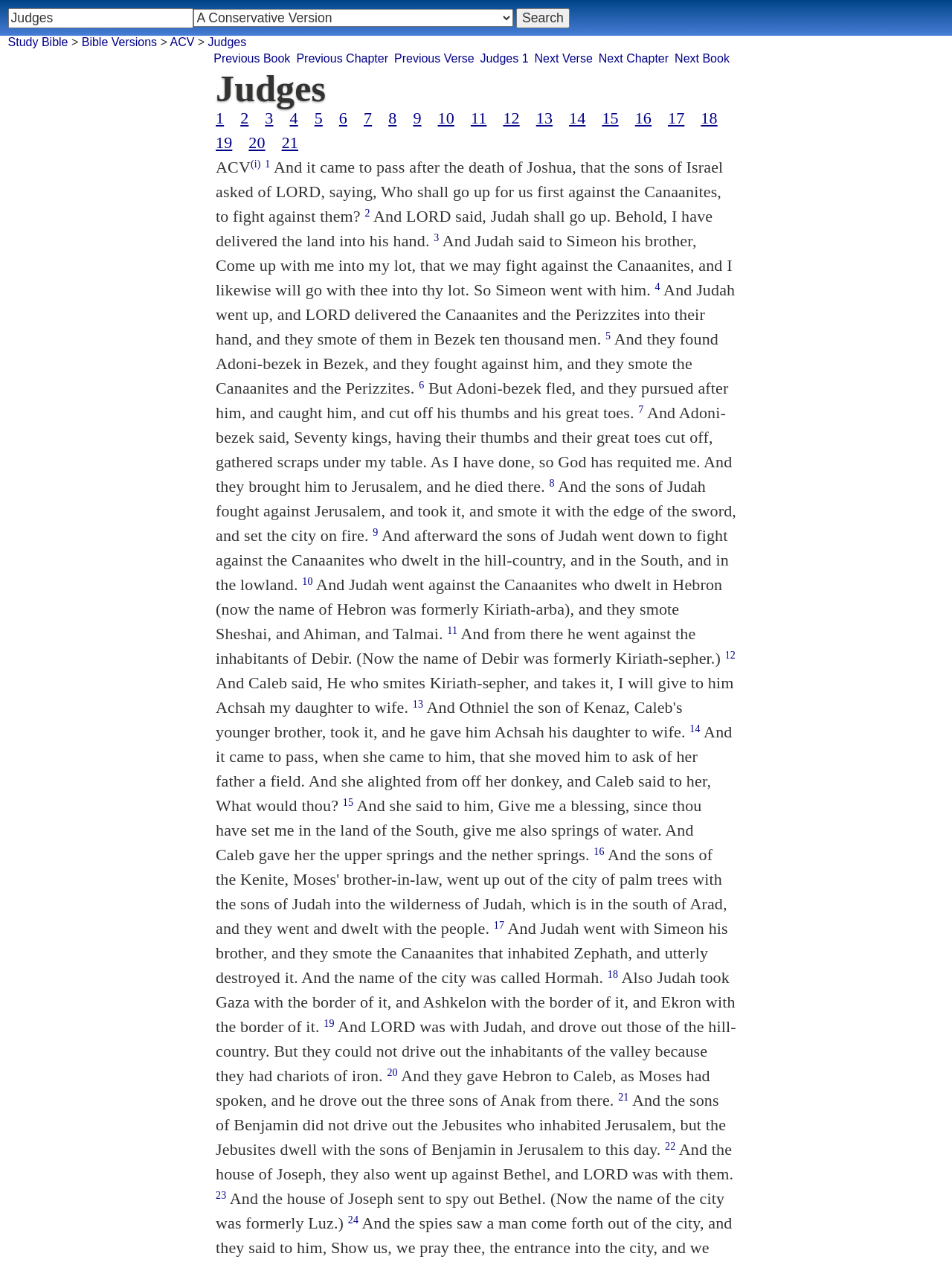Give a full account of the webpage's elements and their arrangement.

This webpage appears to be a Bible study page, specifically focused on the book of Judges. At the top of the page, there is a search box and a combobox to select different Bible versions. Next to these elements, there is a "Search" button. Below this, there are links to "Study Bible", "Bible Versions", and "ACV", which are likely related to Bible study resources.

The main content of the page is divided into two sections. On the left side, there are links to navigate through the book of Judges, including "Previous Book", "Previous Chapter", "Previous Verse", and "Next Verse", as well as links to specific chapters and verses. On the right side, there is a heading "Judges" followed by a series of links to specific verses, labeled as "1", "2", "3", and so on.

Below the heading, there is a block of text that appears to be the scripture itself, with each verse marked by a superscript number. The text is divided into paragraphs, and each paragraph is followed by a superscript link to the corresponding verse number. The scripture text is quite long, spanning multiple paragraphs.

Overall, this webpage seems to be designed for Bible study and research, providing easy navigation and access to specific verses and chapters of the book of Judges.